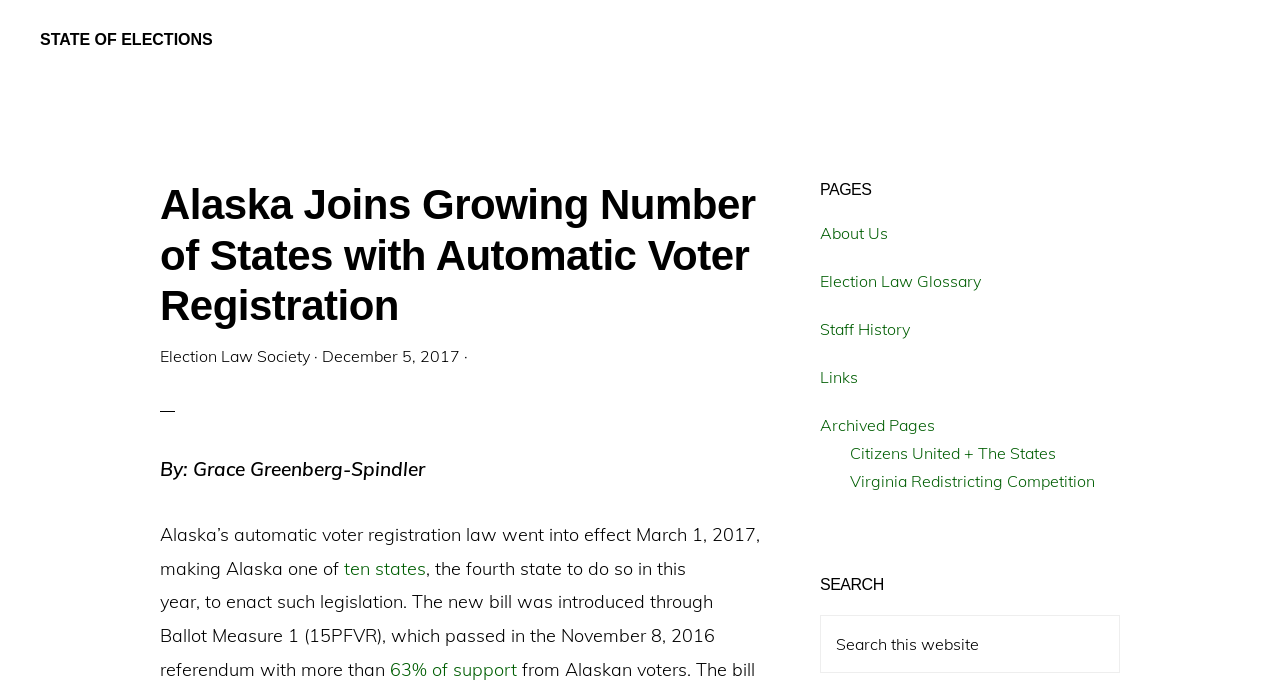Pinpoint the bounding box coordinates of the area that must be clicked to complete this instruction: "Search this website".

[0.641, 0.884, 0.875, 0.968]